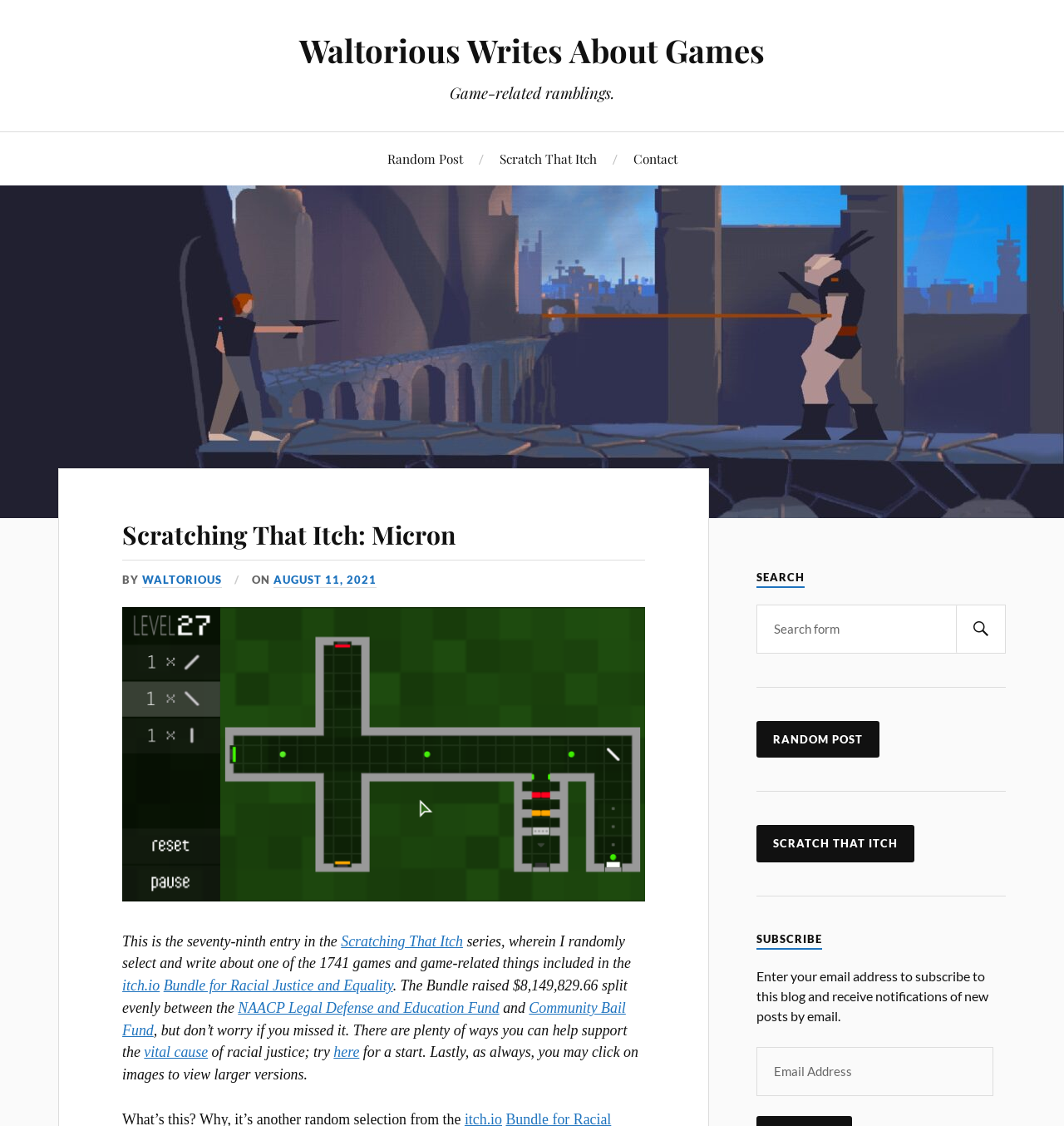Please identify the bounding box coordinates of the region to click in order to complete the task: "Read the 'Scratching That Itch: Micron' article". The coordinates must be four float numbers between 0 and 1, specified as [left, top, right, bottom].

[0.115, 0.461, 0.606, 0.489]